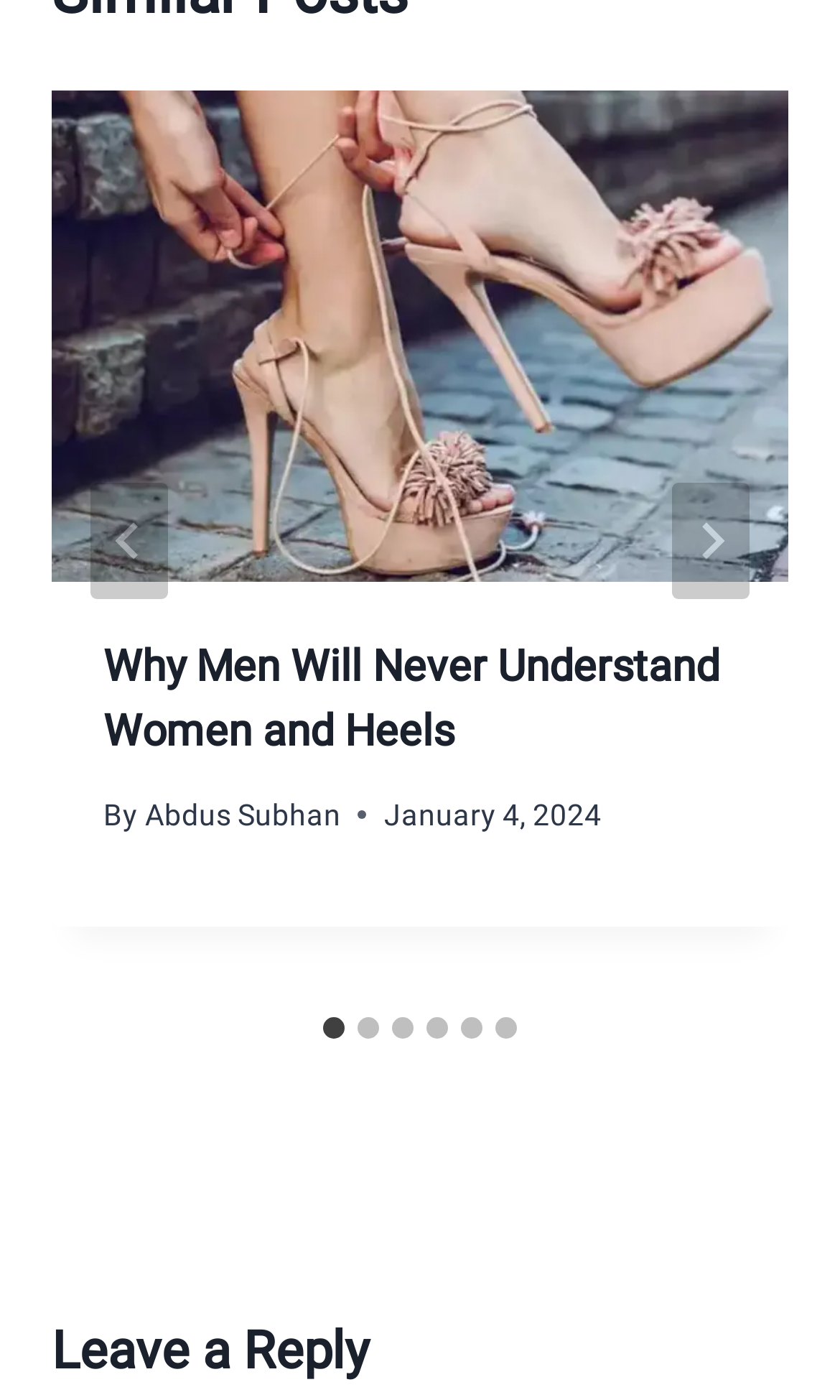What is the purpose of the 'Next' button?
Based on the visual, give a brief answer using one word or a short phrase.

To go to the next slide